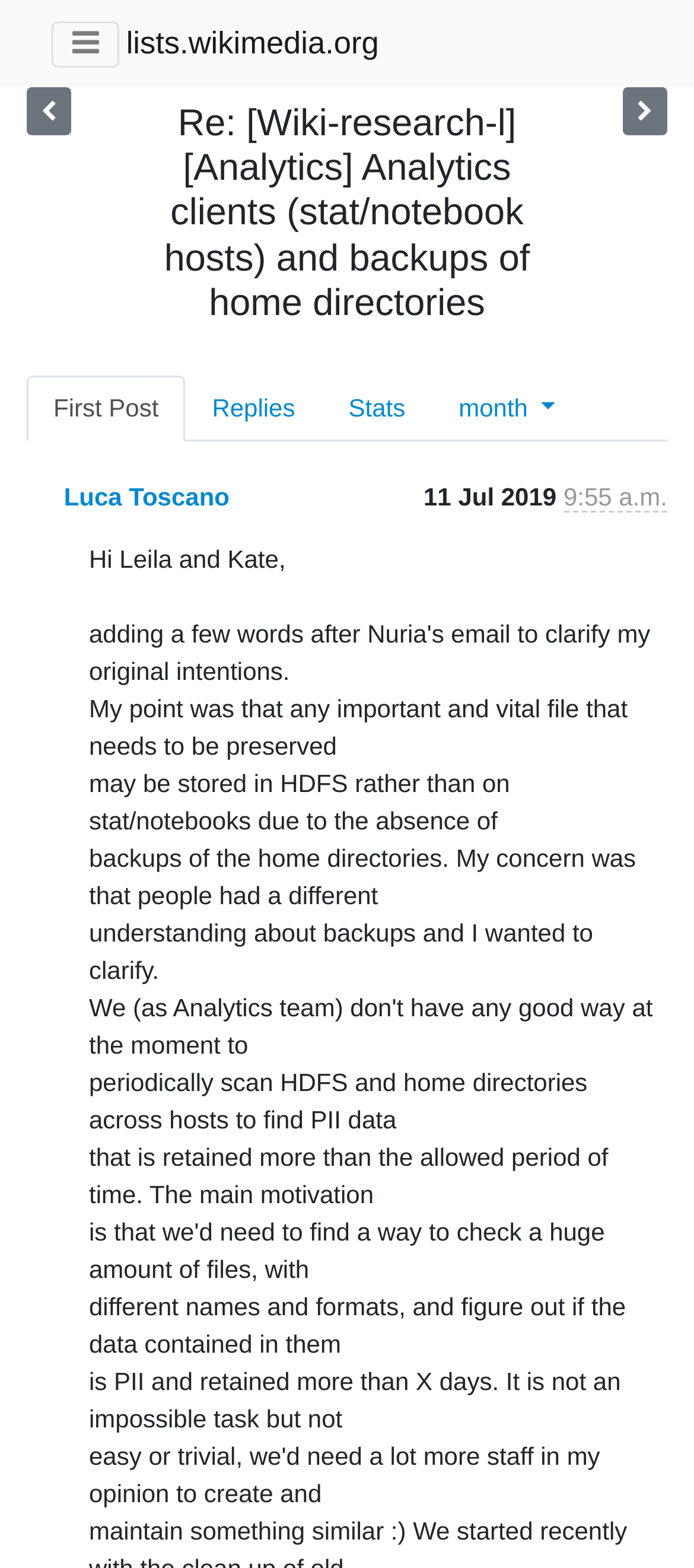How many links are there in the webpage?
Based on the screenshot, answer the question with a single word or phrase.

7